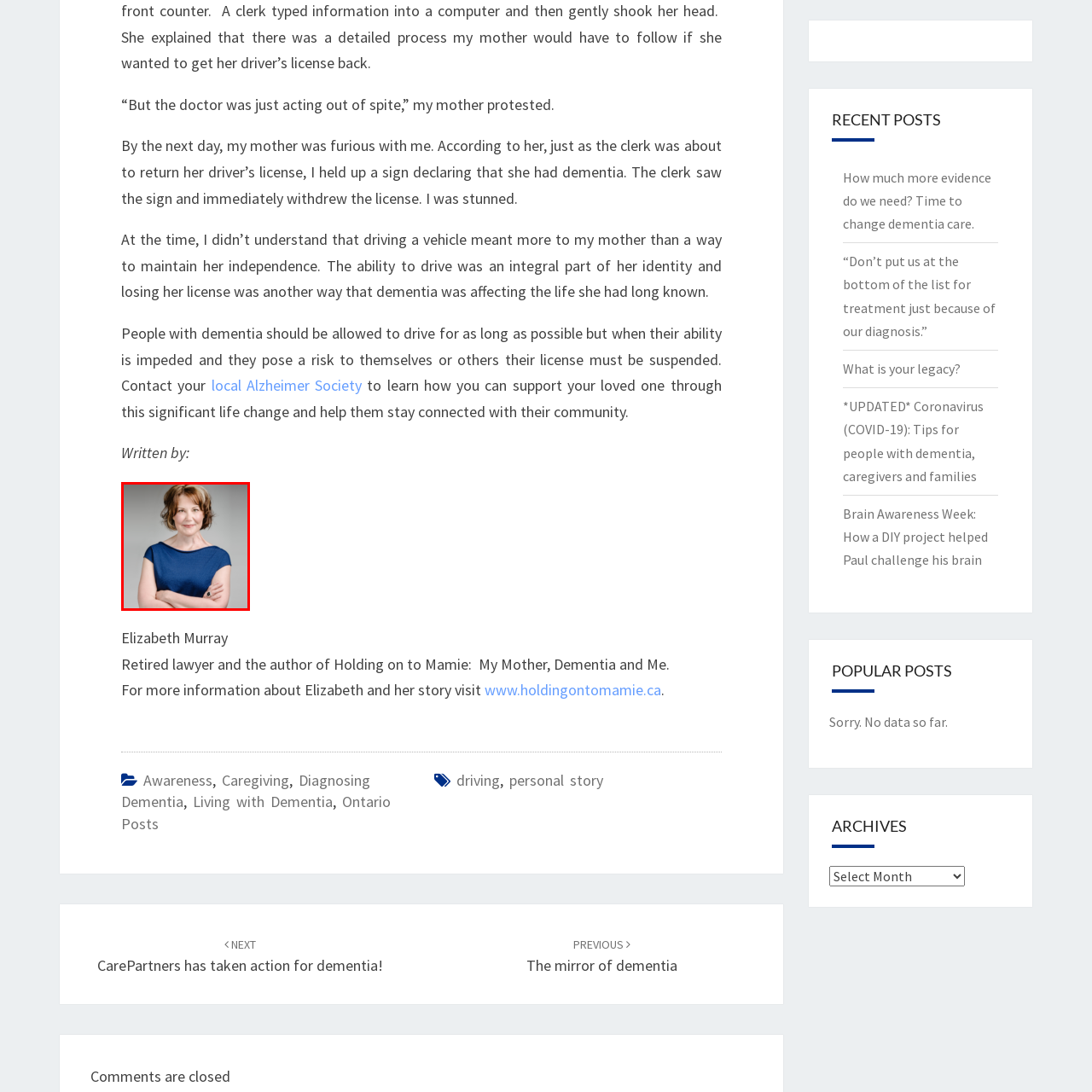Provide an in-depth description of the scene highlighted by the red boundary in the image.

The image features Elizabeth Murray, the author and retired lawyer, who is known for her poignant writing on the topic of dementia, particularly in relation to her personal experiences with her mother. She is captured wearing a stylish blue top, standing confidently with her arms crossed, and displaying a warm smile that suggests both strength and compassion. Her approachable demeanor reflects her commitment to raising awareness about the challenges faced by individuals with dementia and their families. Elizabeth is recognized for her book "Holding on to Mamie: My Mother, Dementia and Me," which details her journey of navigating her mother's dementia diagnosis and the profound impact it had on their relationship. This detailed personal narrative aims to support others experiencing similar challenges while emphasizing the importance of maintaining connections within the community.